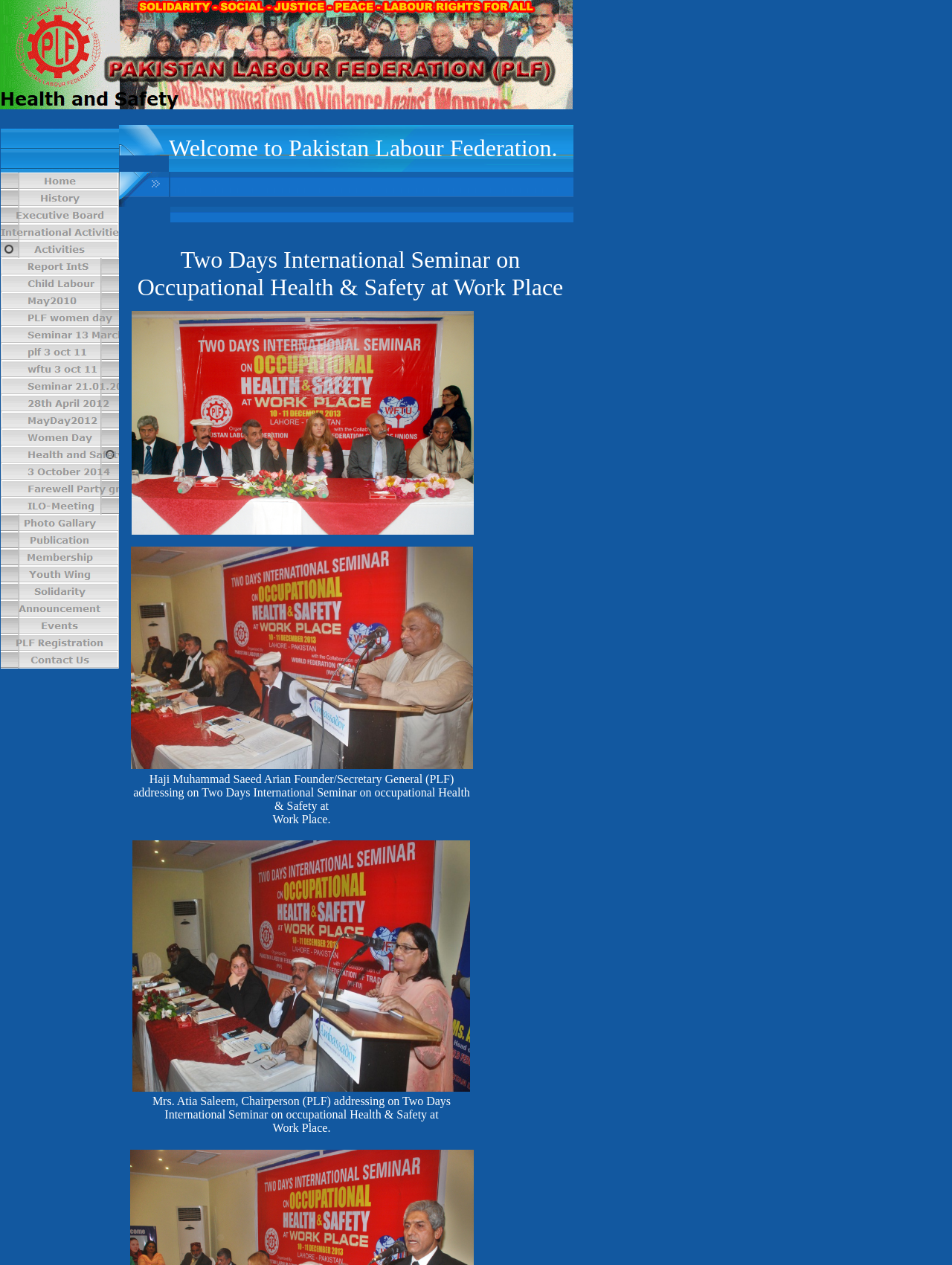Please identify the bounding box coordinates of the element that needs to be clicked to execute the following command: "Read the article about 'Allow me to inform about most readily useful Places to Meet Girls'". Provide the bounding box using four float numbers between 0 and 1, formatted as [left, top, right, bottom].

None